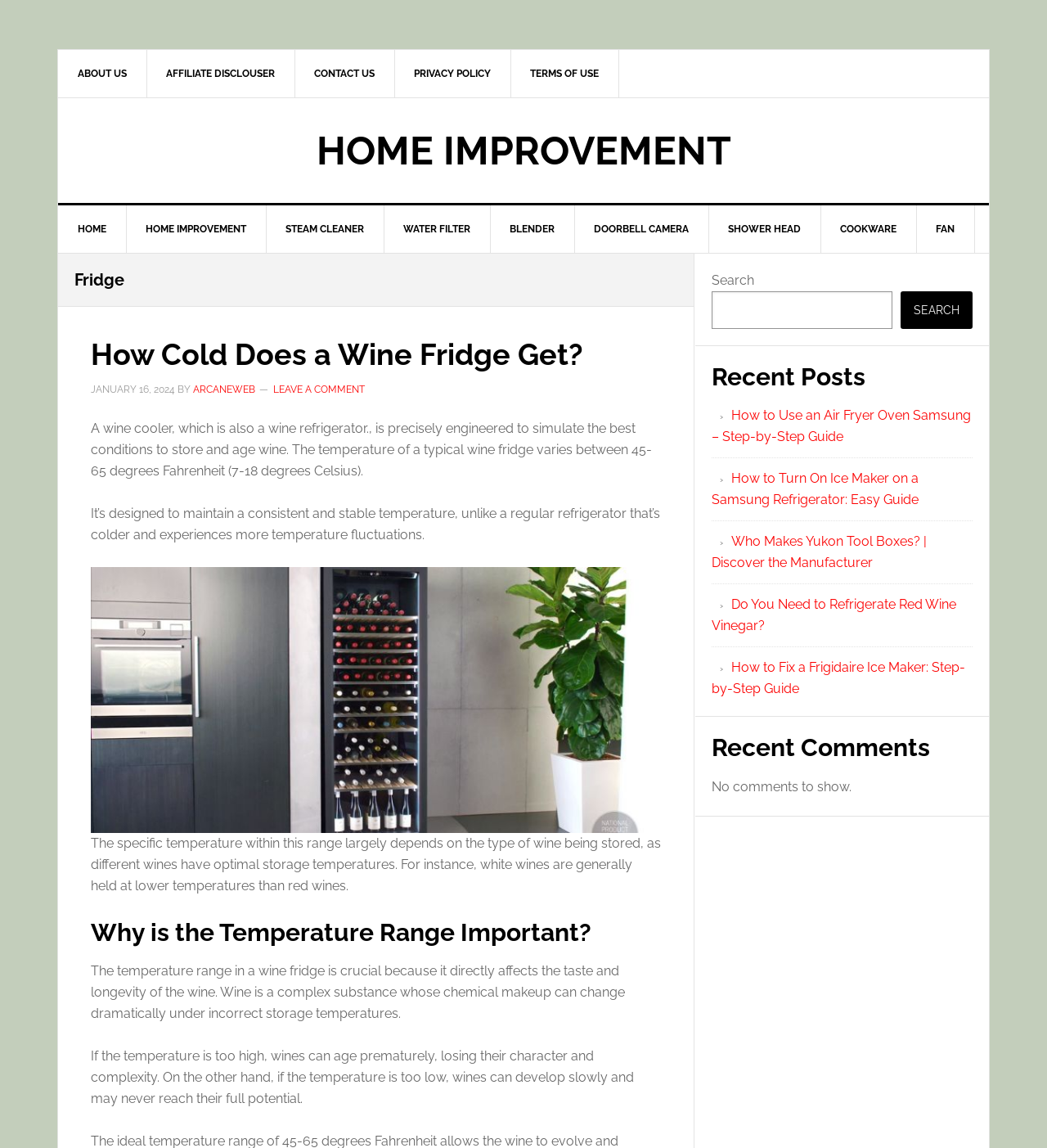Please mark the bounding box coordinates of the area that should be clicked to carry out the instruction: "Leave a comment".

[0.261, 0.334, 0.348, 0.344]